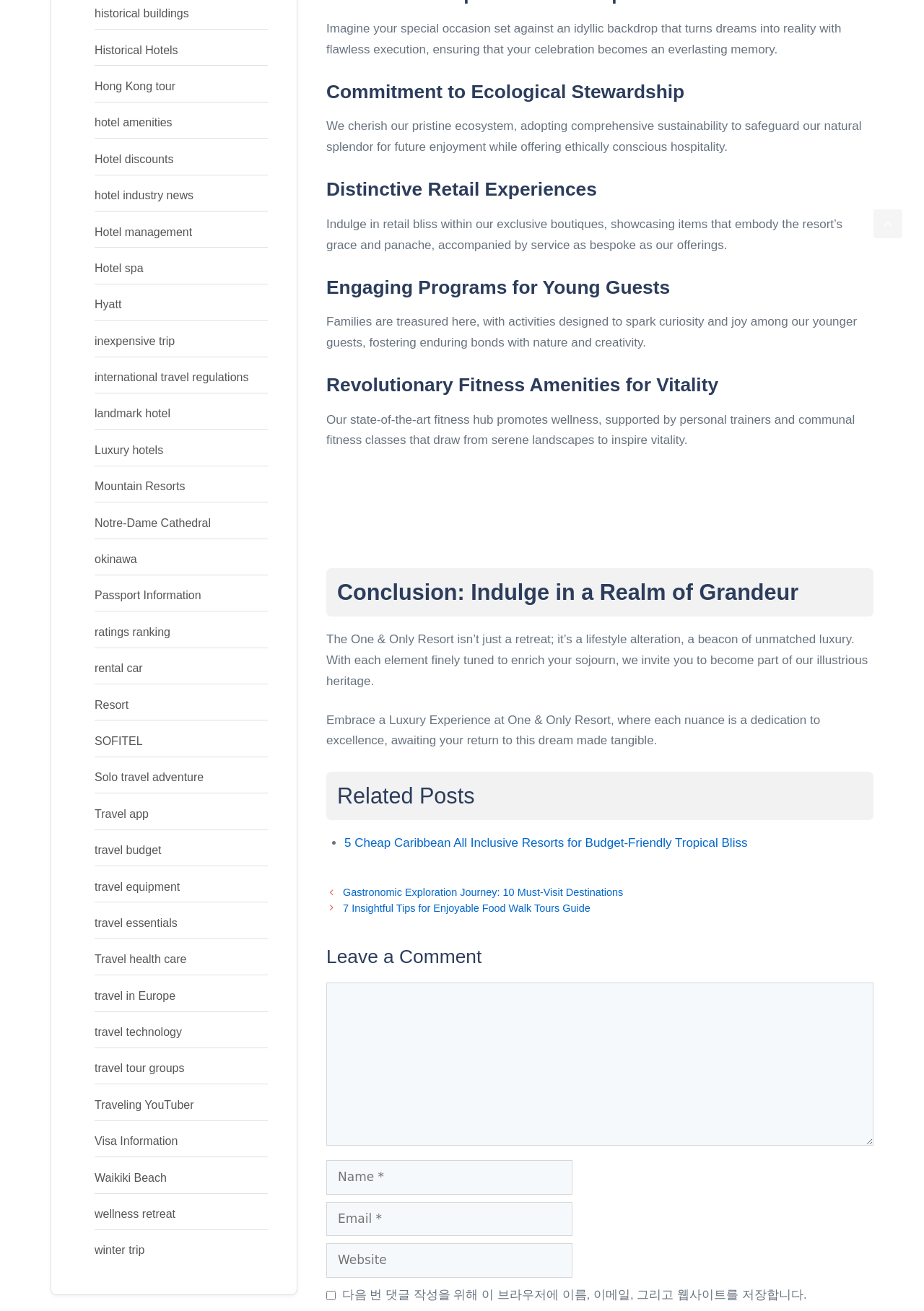Determine the bounding box coordinates for the area that needs to be clicked to fulfill this task: "Click on the 'Leave a Comment' heading". The coordinates must be given as four float numbers between 0 and 1, i.e., [left, top, right, bottom].

[0.353, 0.721, 0.945, 0.74]